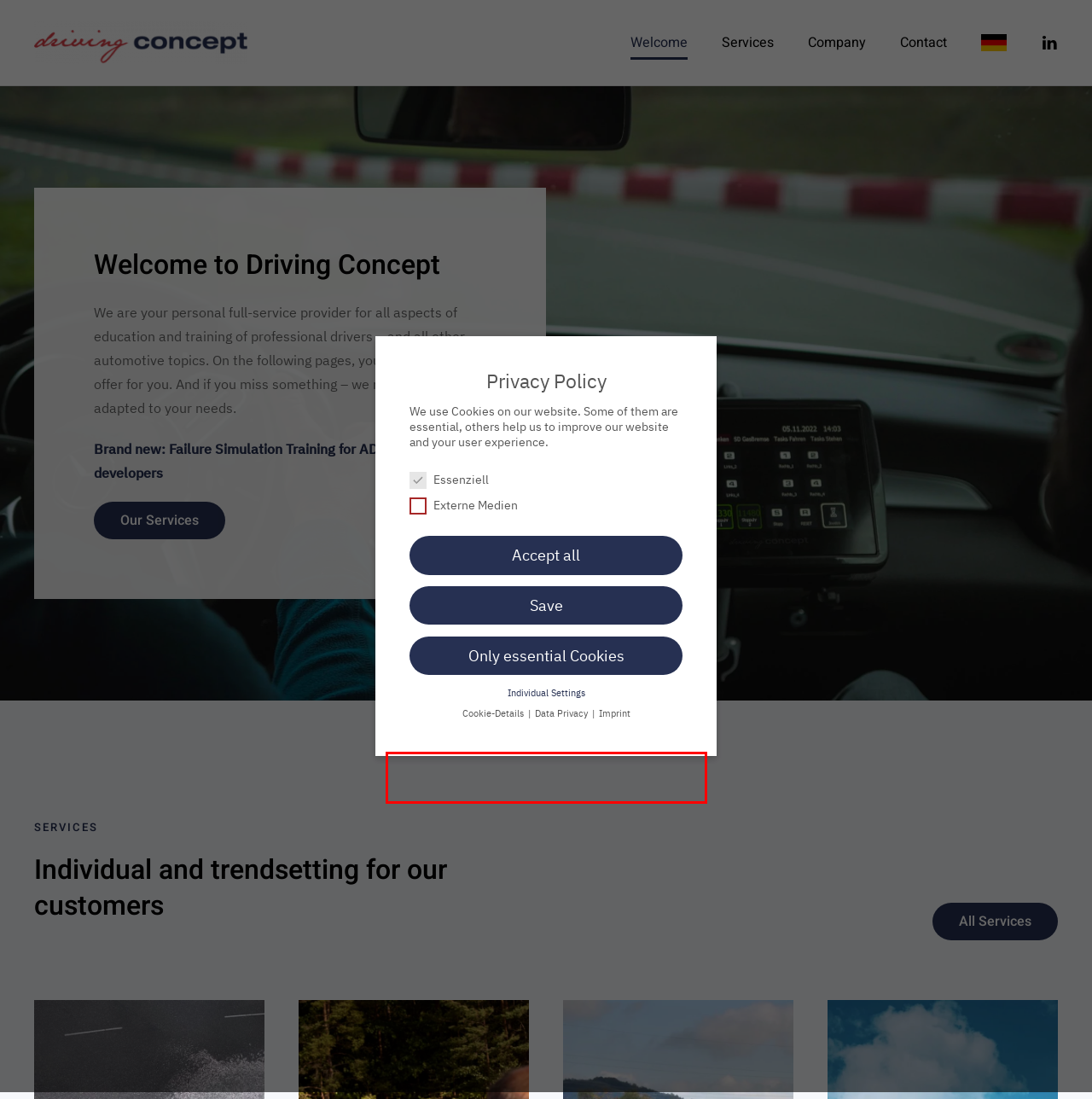Please take the screenshot of the webpage, find the red bounding box, and generate the text content that is within this red bounding box.

Here you will find an overview of all the cookies used. You can give your consent to entire categories or view more information to select only specific cookies.